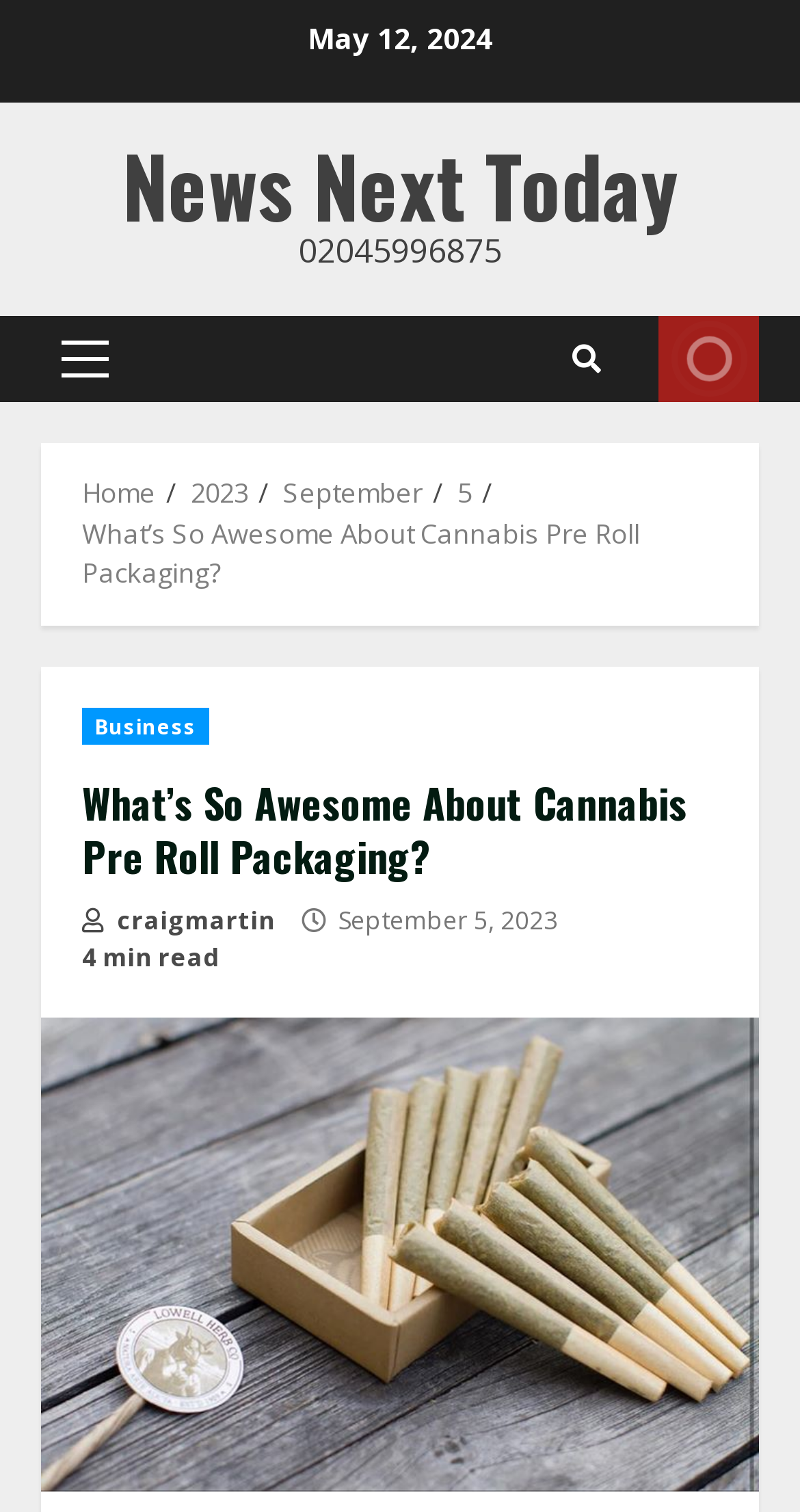Provide the bounding box coordinates of the HTML element this sentence describes: "News Next Today".

[0.153, 0.081, 0.847, 0.163]